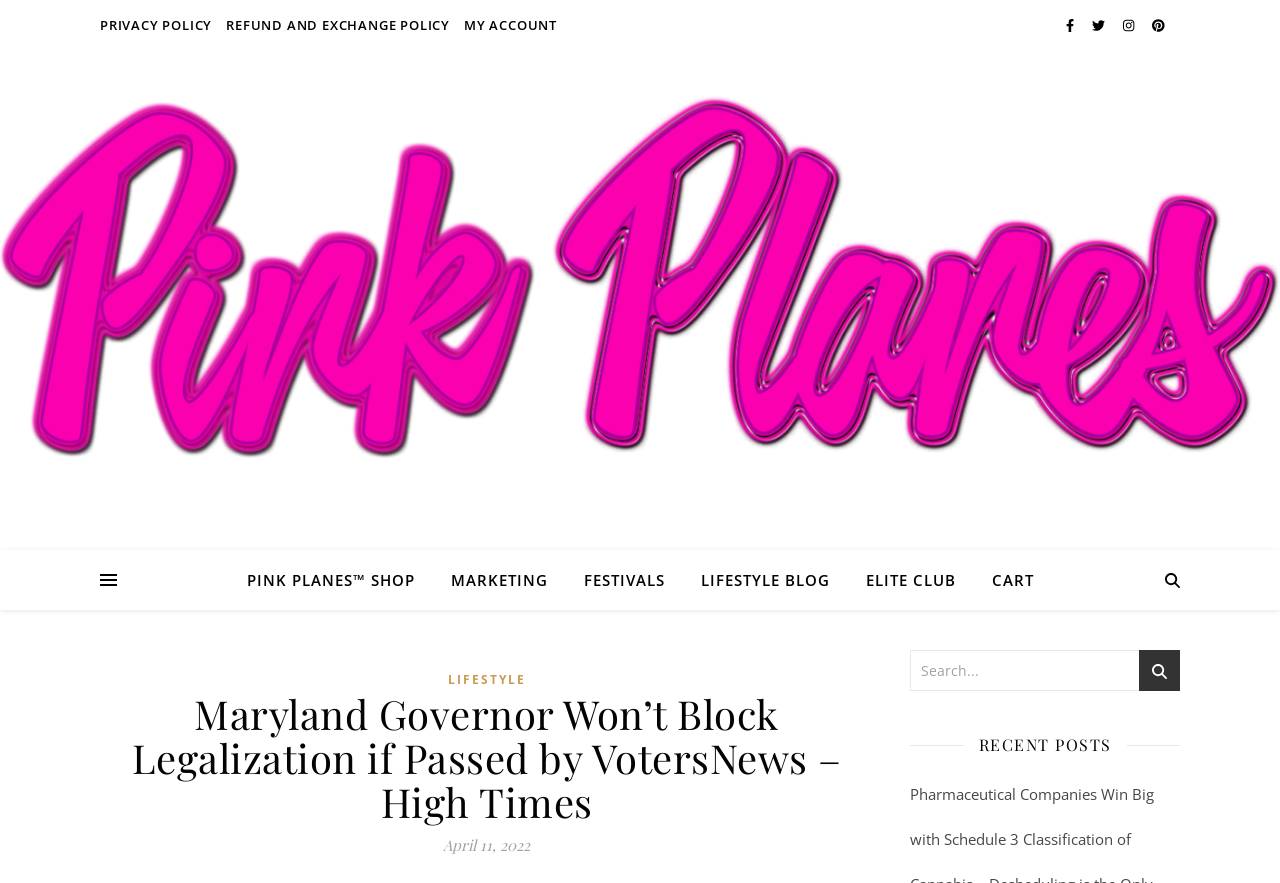Utilize the information from the image to answer the question in detail:
What is the date of the news article?

I found the answer by looking at the header section of the page, where I saw a static text element with the date 'April 11, 2022'.